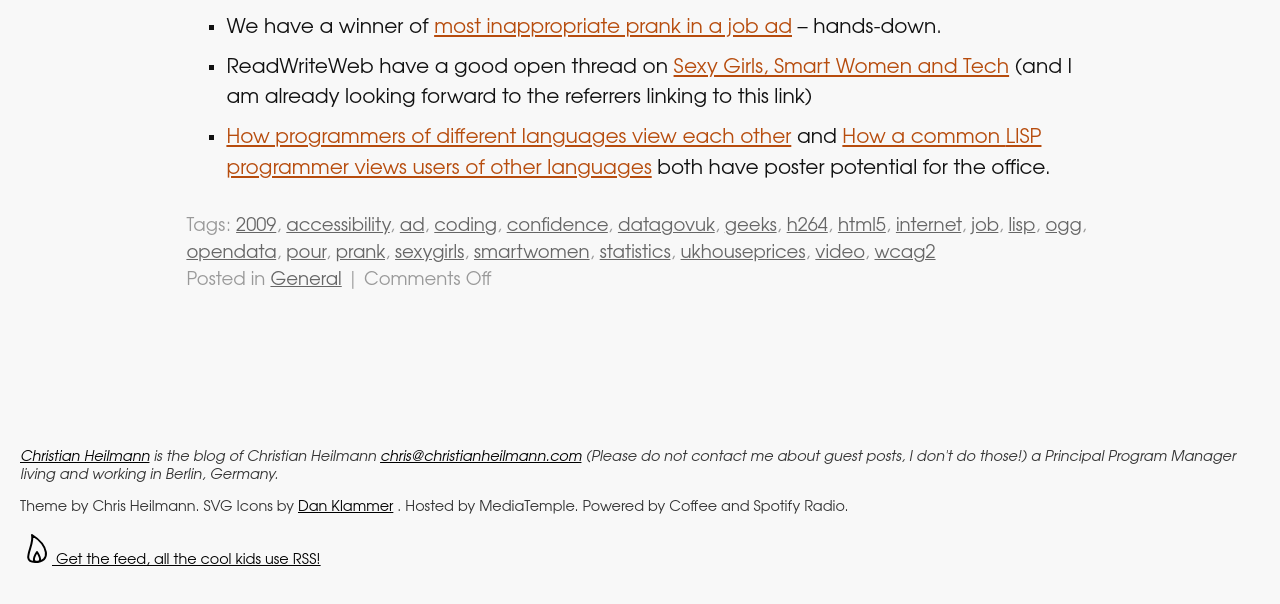What is the first list item about?
Answer the question with a single word or phrase, referring to the image.

most inappropriate prank in a job ad